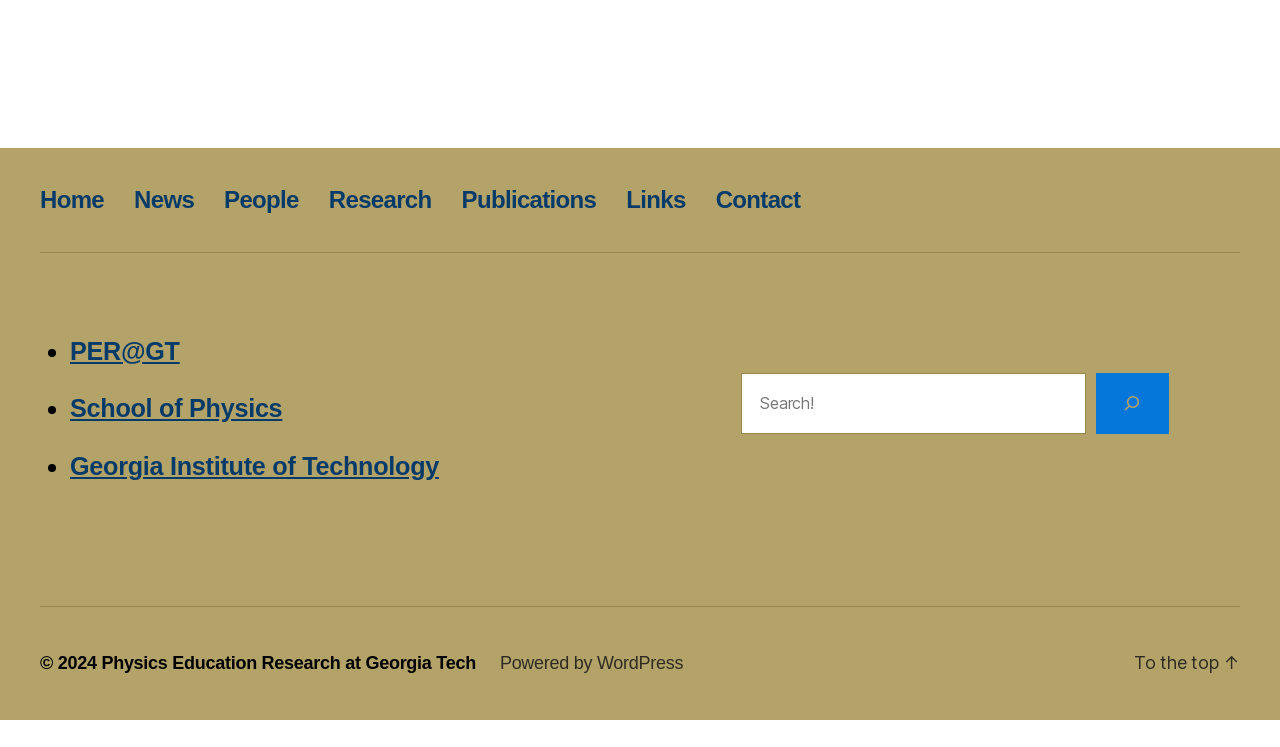Using details from the image, please answer the following question comprehensively:
What is the name of the research group?

I examined the links in the footer section and found a link that says 'Physics Education Research at Georgia Tech', which suggests that this is the name of the research group.